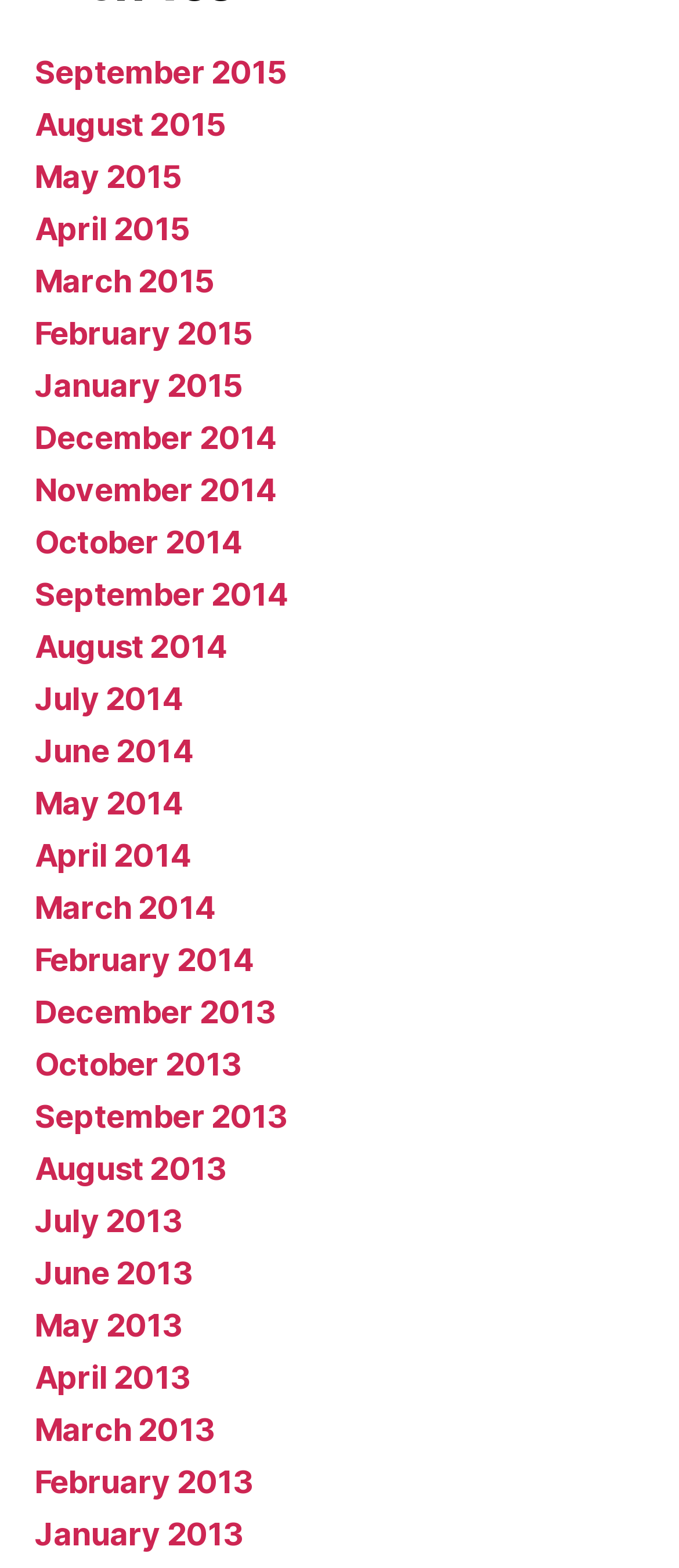Respond to the question below with a single word or phrase: What is the latest month listed in 2014?

September 2014